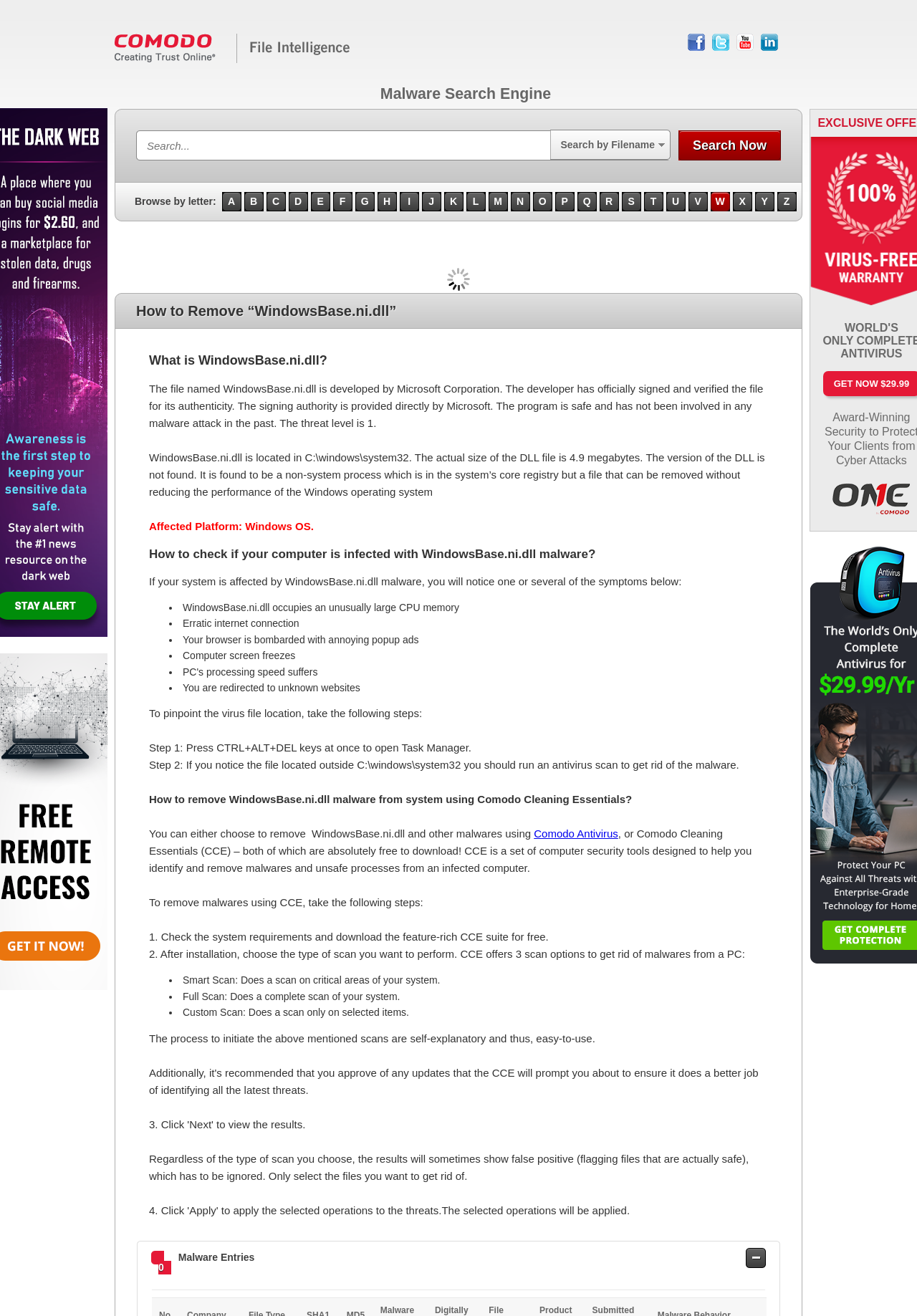How many social media links are available on the webpage?
Based on the visual details in the image, please answer the question thoroughly.

The webpage has four social media links, namely Facebook, Twitter, YouTube, and LinkedIn, located at the top right of the webpage.